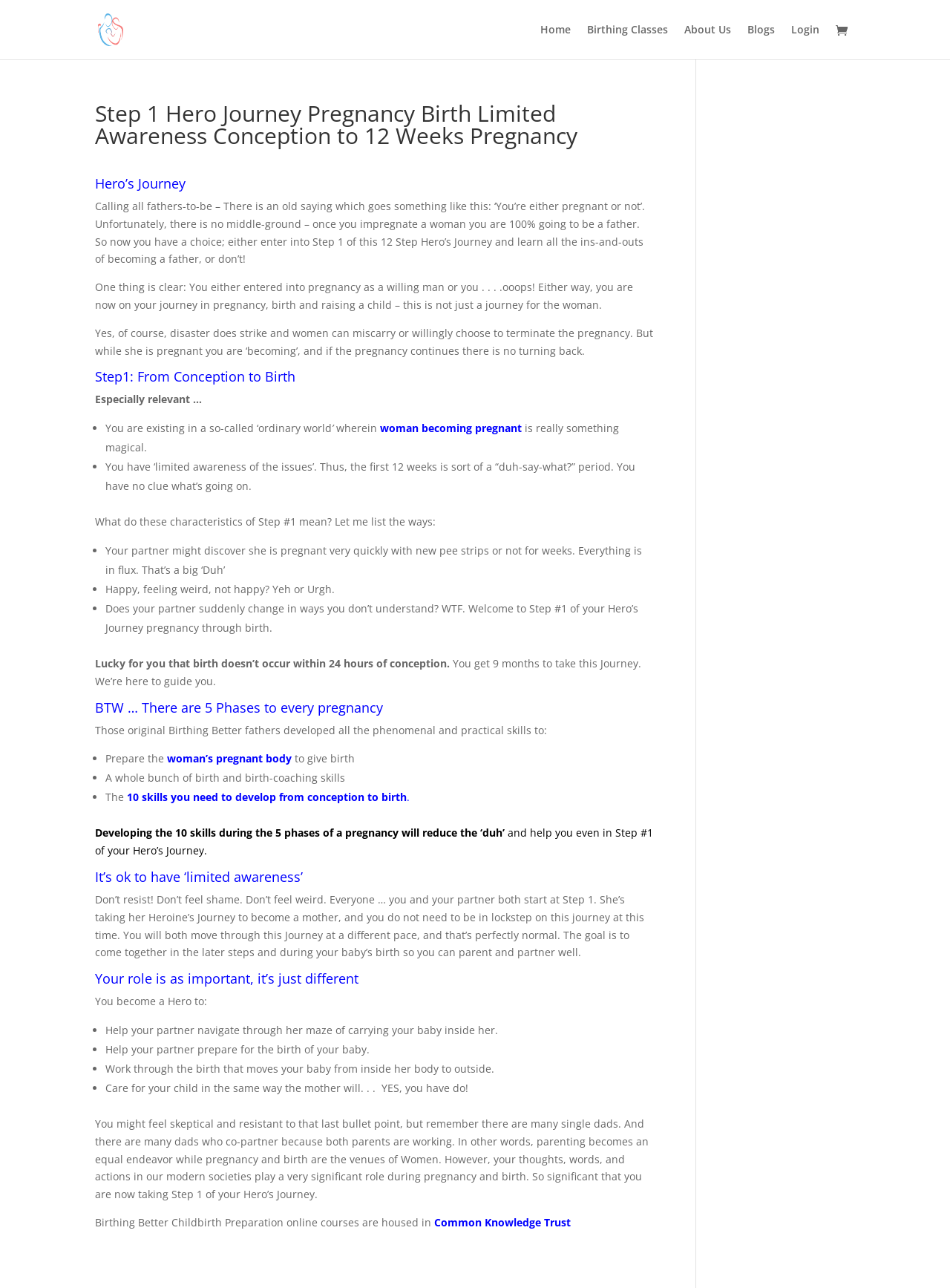Determine the main headline of the webpage and provide its text.

Step 1 Hero Journey Pregnancy Birth Limited Awareness Conception to 12 Weeks Pregnancy